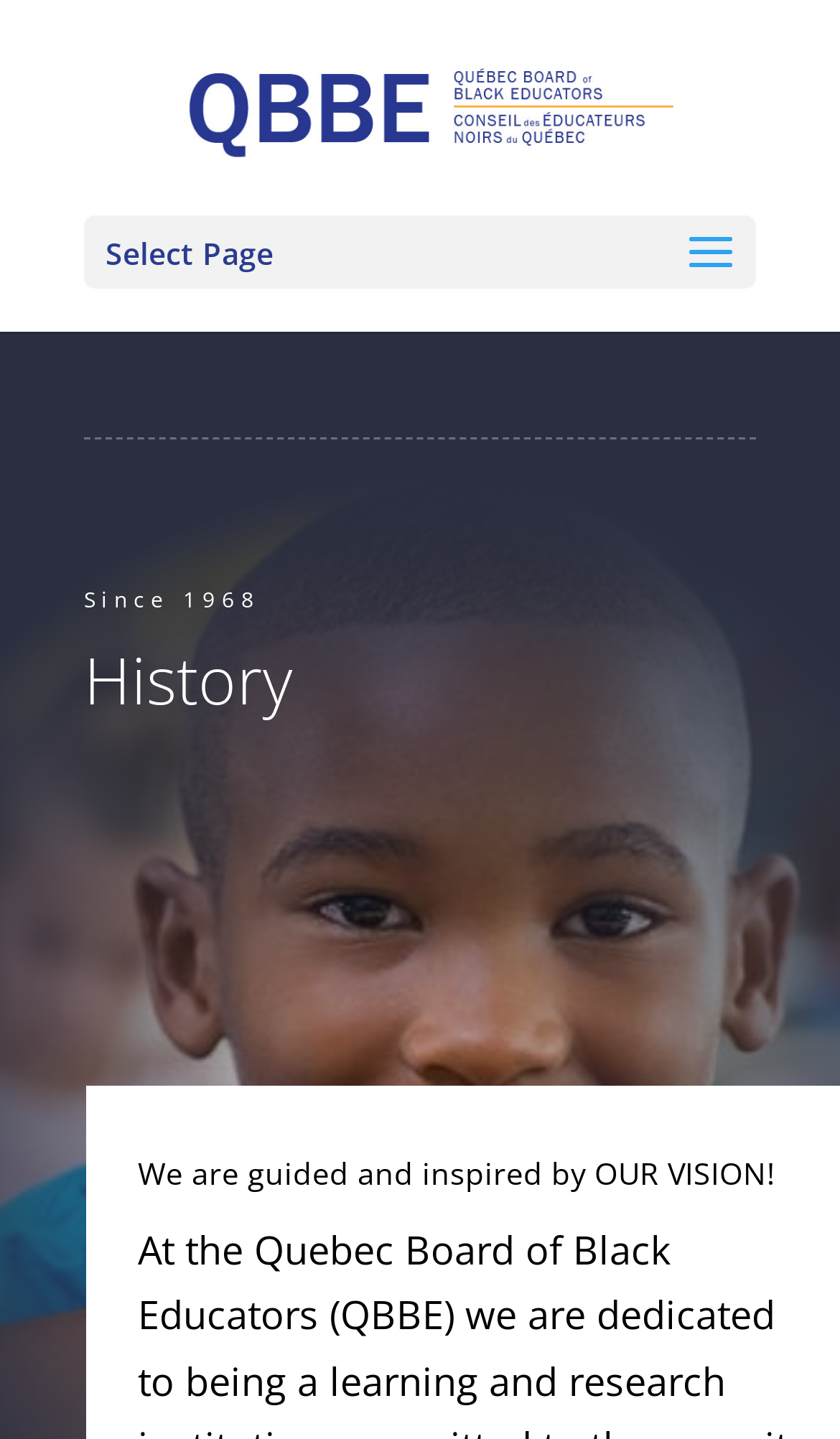Please find the bounding box for the UI component described as follows: "alt="QBBE"".

[0.211, 0.054, 0.802, 0.09]